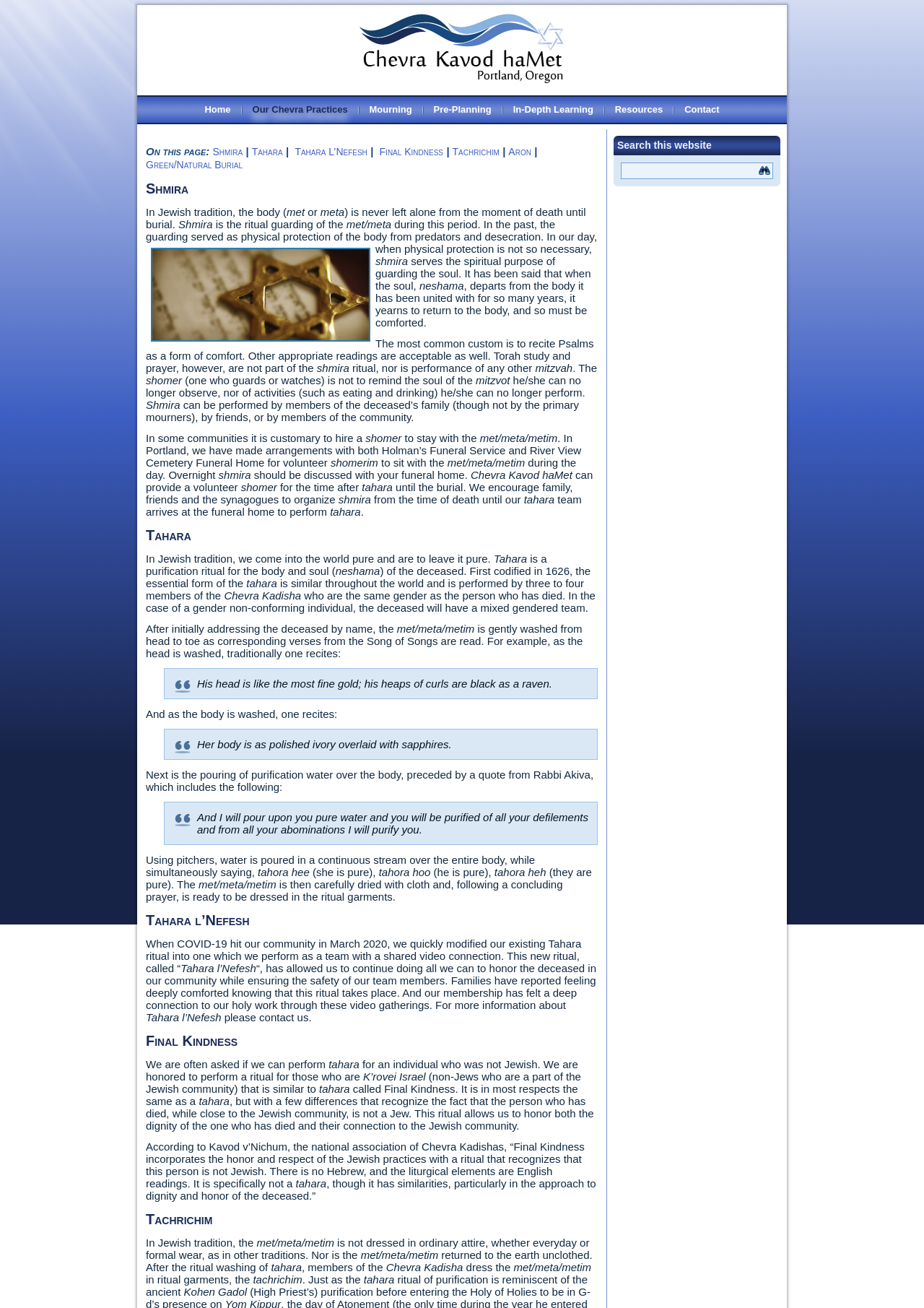Who can perform Shmira?
Look at the image and provide a short answer using one word or a phrase.

Family, friends, or community members